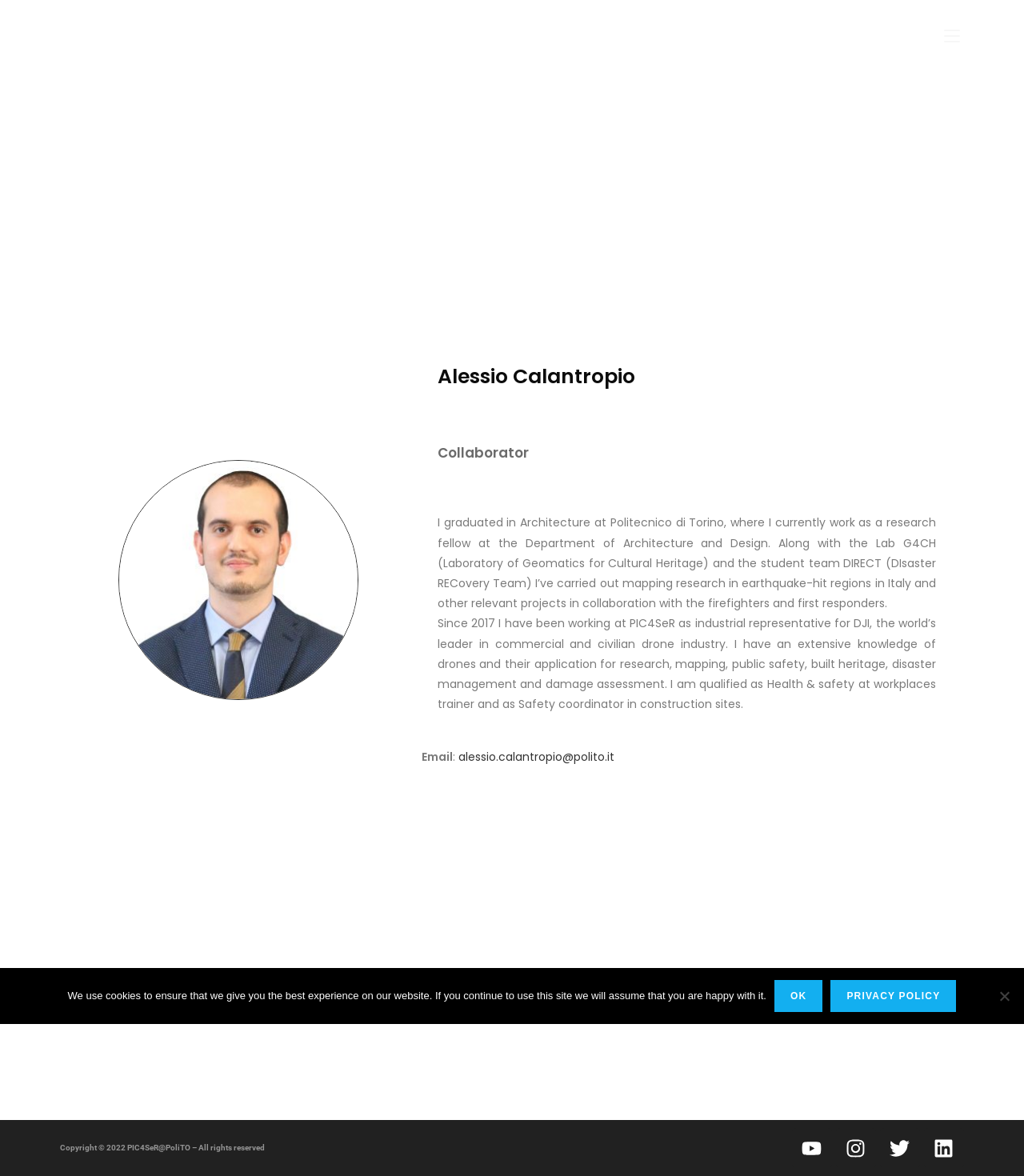What is the role of Alessio Calantropio at PIC4SeR?
Based on the image, answer the question with a single word or brief phrase.

Industrial representative for DJI